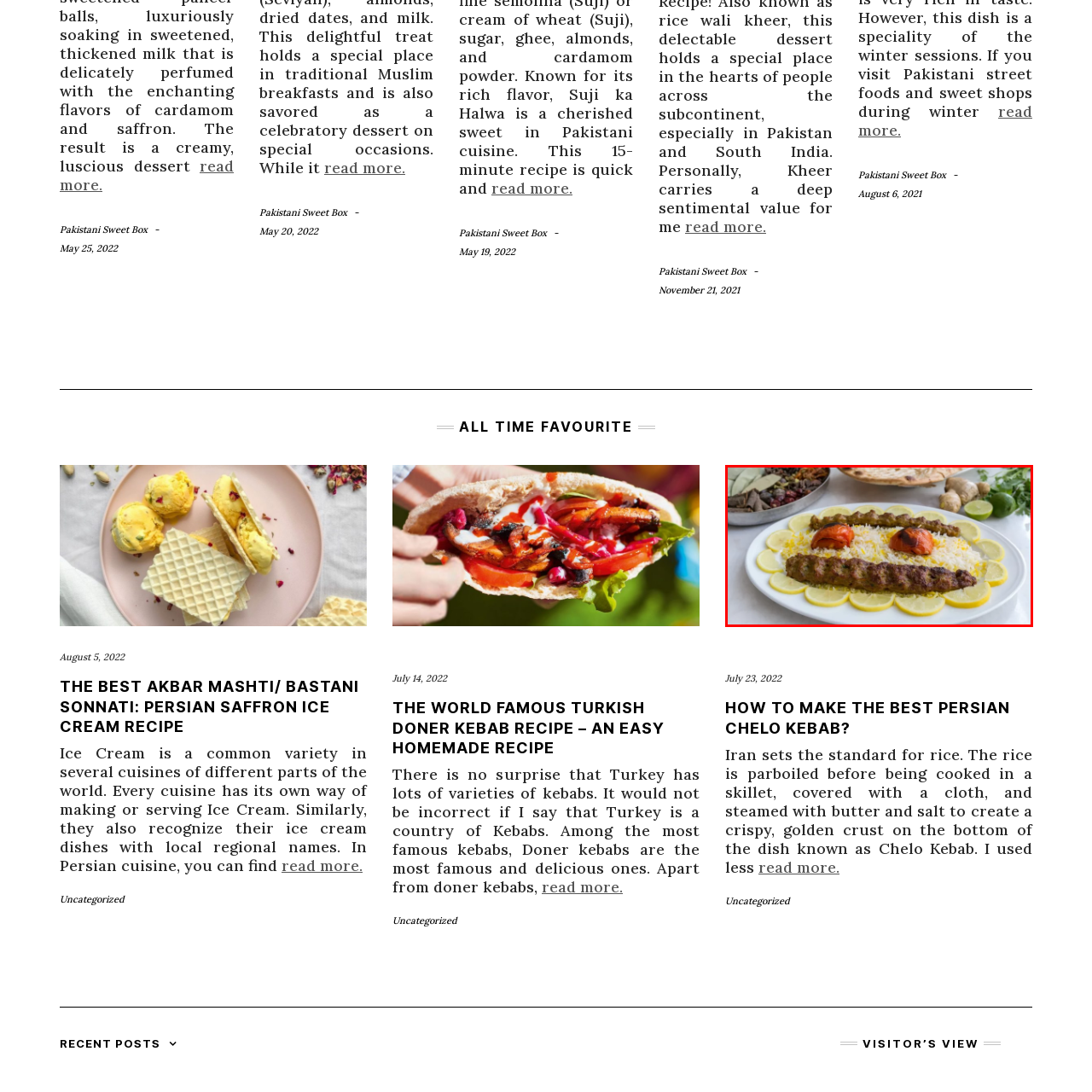Please examine the image within the red bounding box and provide an answer to the following question using a single word or phrase:
What type of bread is accompanying the meal?

Traditional flatbread